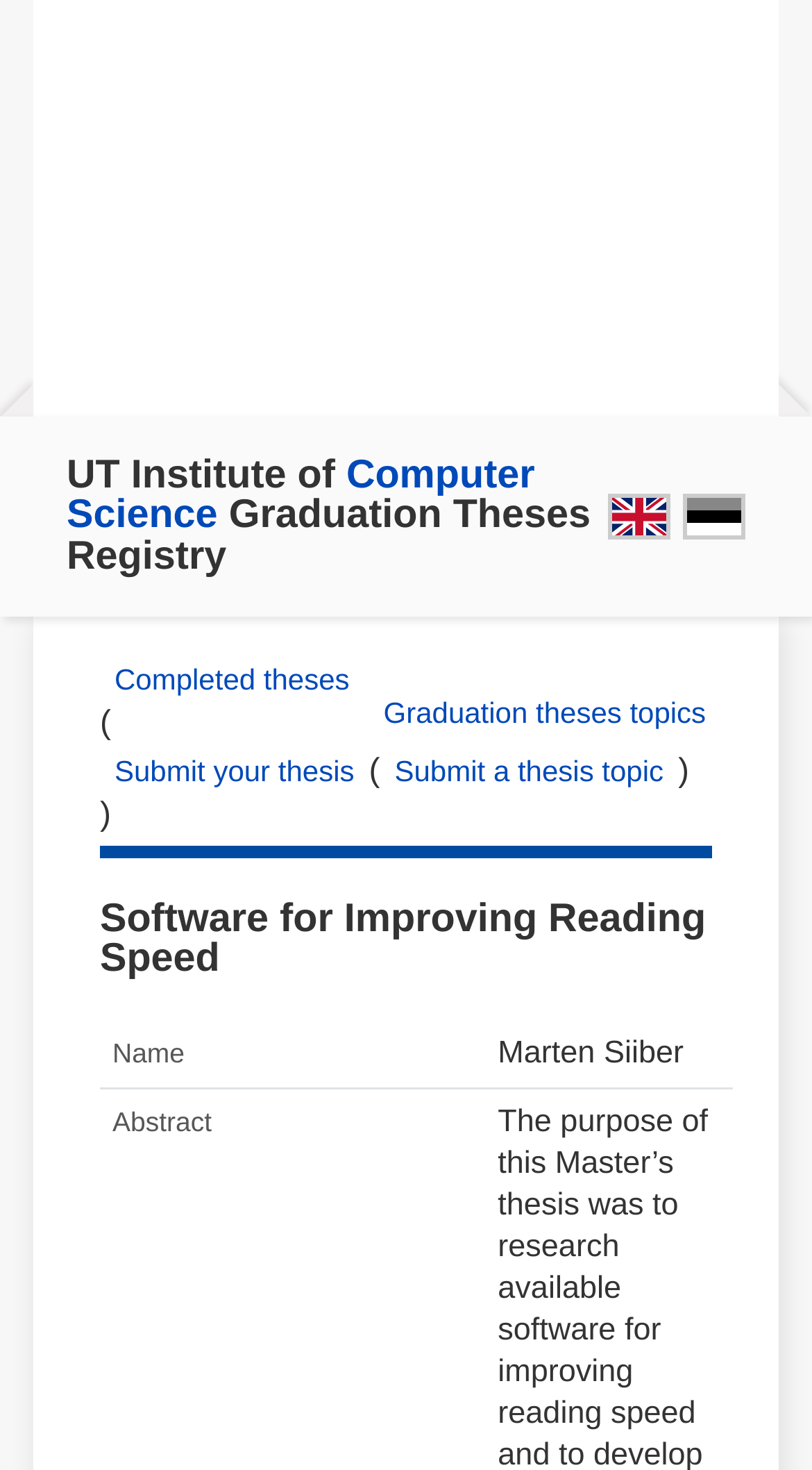Find the headline of the webpage and generate its text content.

UT Institute of Computer Science Graduation Theses Registry